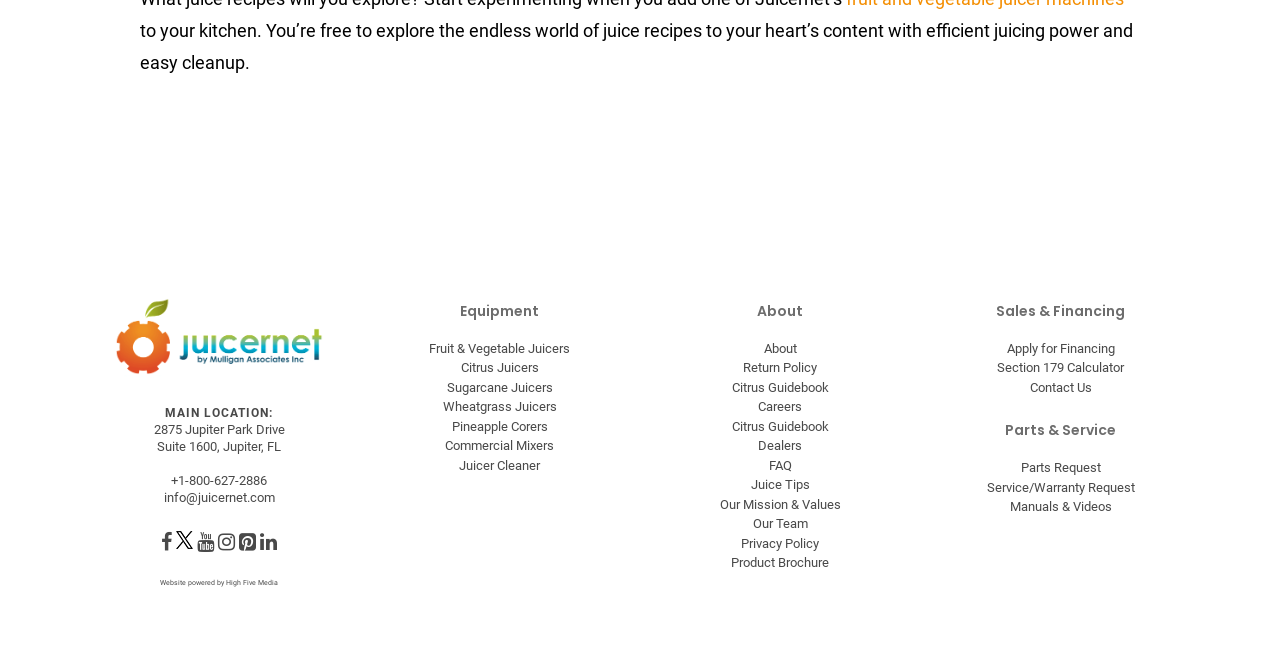Please predict the bounding box coordinates of the element's region where a click is necessary to complete the following instruction: "Contact Us". The coordinates should be represented by four float numbers between 0 and 1, i.e., [left, top, right, bottom].

[0.804, 0.572, 0.853, 0.595]